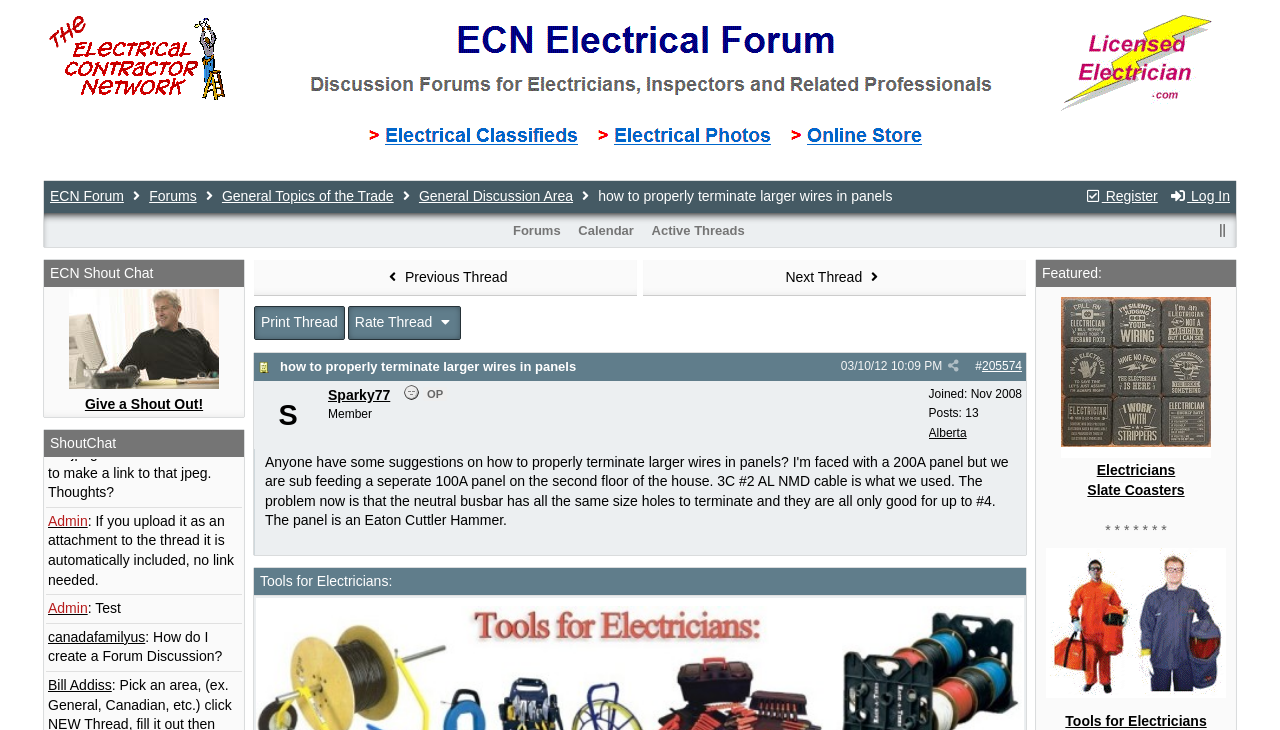Extract the text of the main heading from the webpage.

ECN Forum  Forums  General Topics of the Trade  General Discussion Area  how to properly terminate larger wires in panels